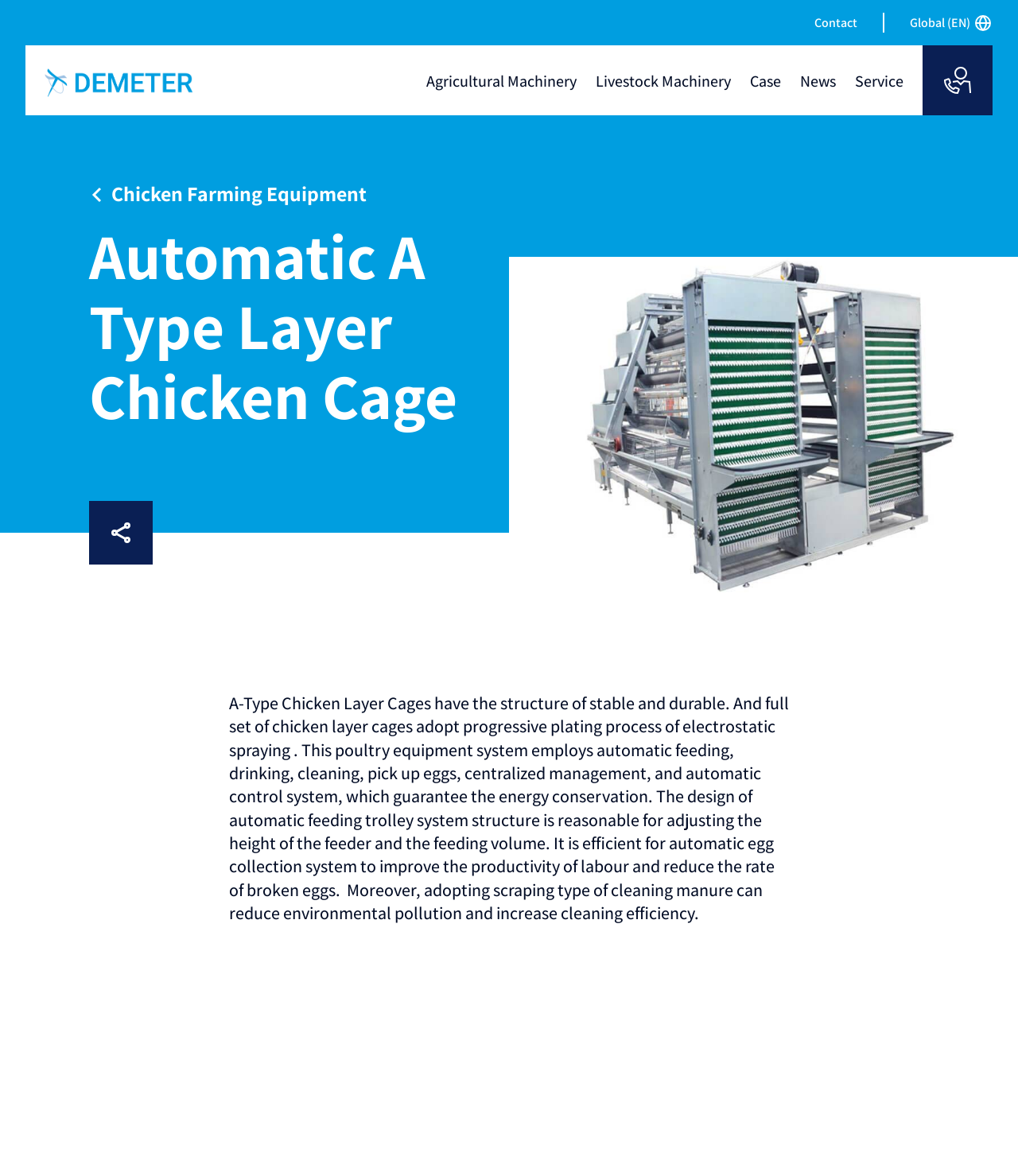Determine the bounding box coordinates of the section I need to click to execute the following instruction: "Share to Facebook". Provide the coordinates as four float numbers between 0 and 1, i.e., [left, top, right, bottom].

[0.167, 0.442, 0.192, 0.464]